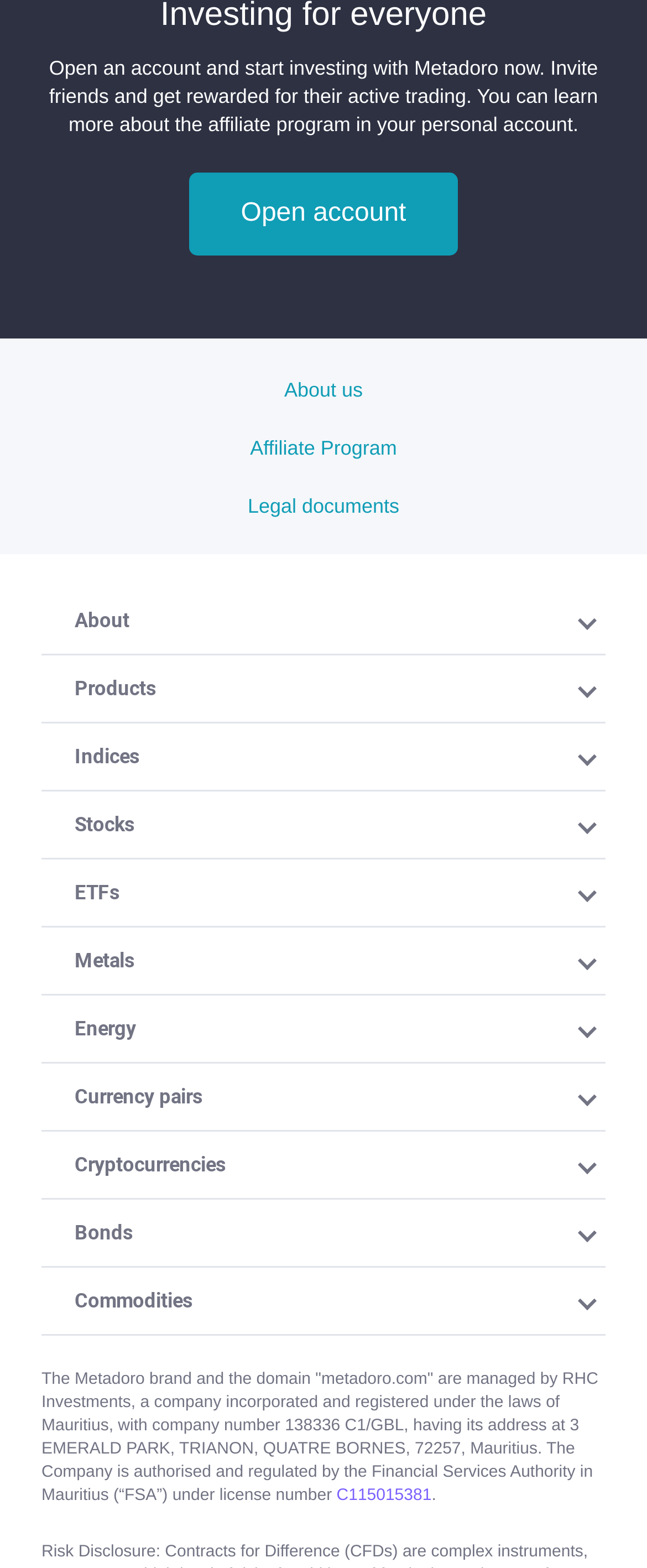Bounding box coordinates are specified in the format (top-left x, top-left y, bottom-right x, bottom-right y). All values are floating point numbers bounded between 0 and 1. Please provide the bounding box coordinate of the region this sentence describes: Metals

[0.064, 0.602, 0.888, 0.623]